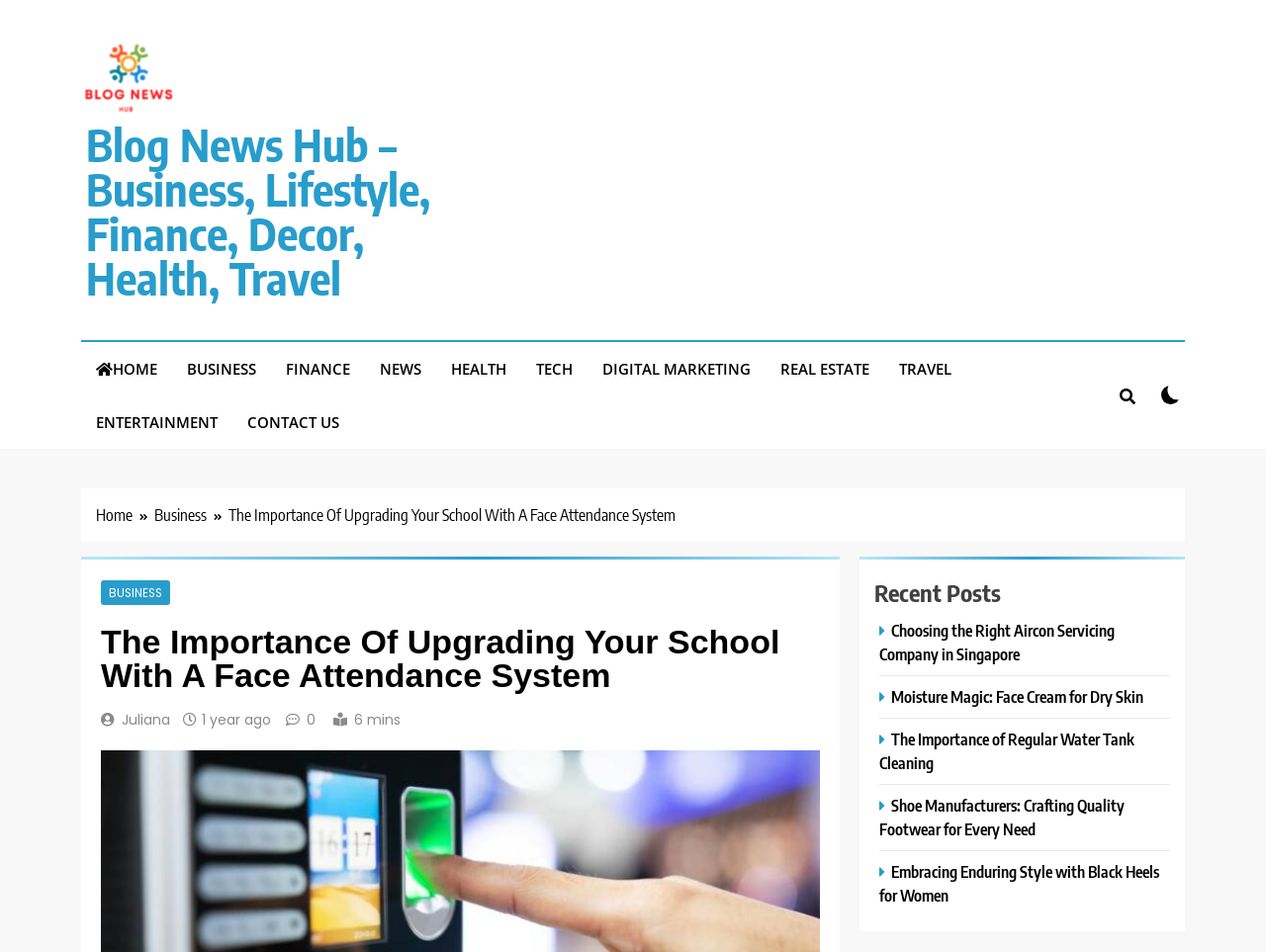Can you find the bounding box coordinates of the area I should click to execute the following instruction: "view business news"?

[0.136, 0.359, 0.214, 0.415]